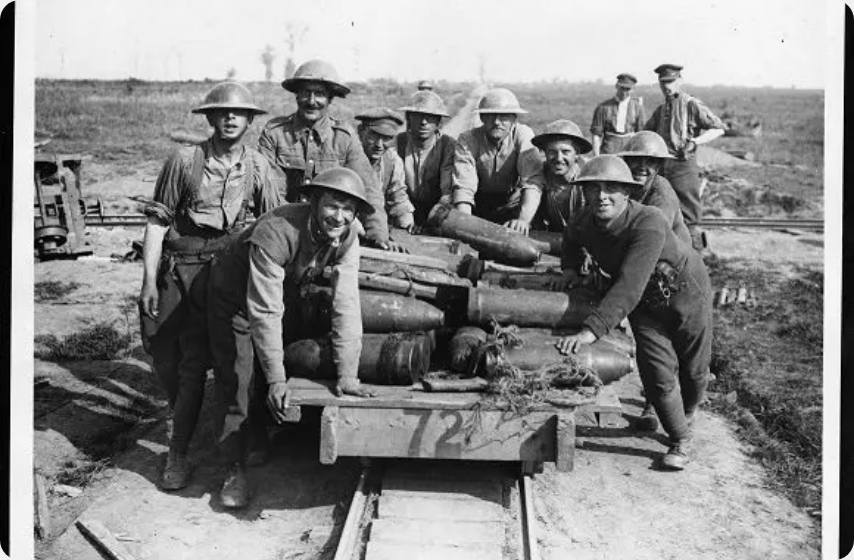What is the landscape like in the backdrop?
From the screenshot, supply a one-word or short-phrase answer.

Flat and open